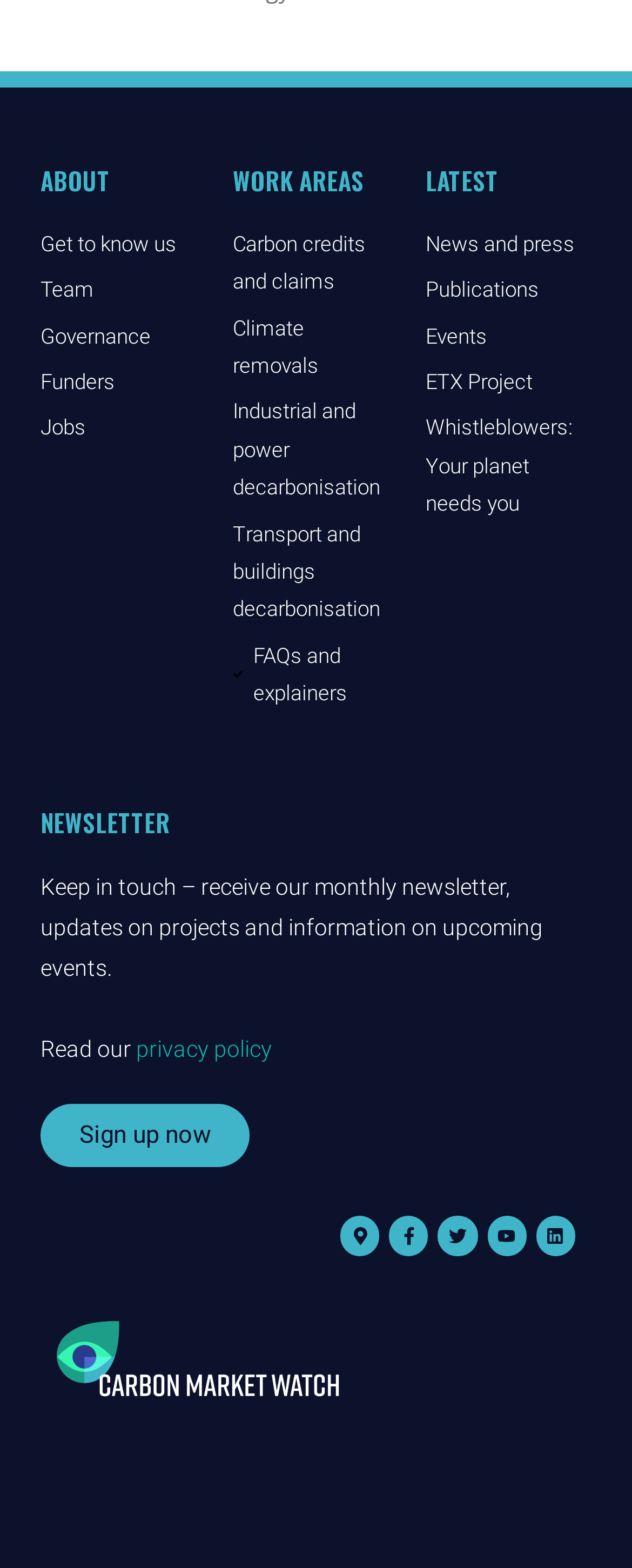Find the bounding box coordinates for the area you need to click to carry out the instruction: "Learn about carbon credits and claims". The coordinates should be four float numbers between 0 and 1, indicated as [left, top, right, bottom].

[0.369, 0.144, 0.622, 0.192]